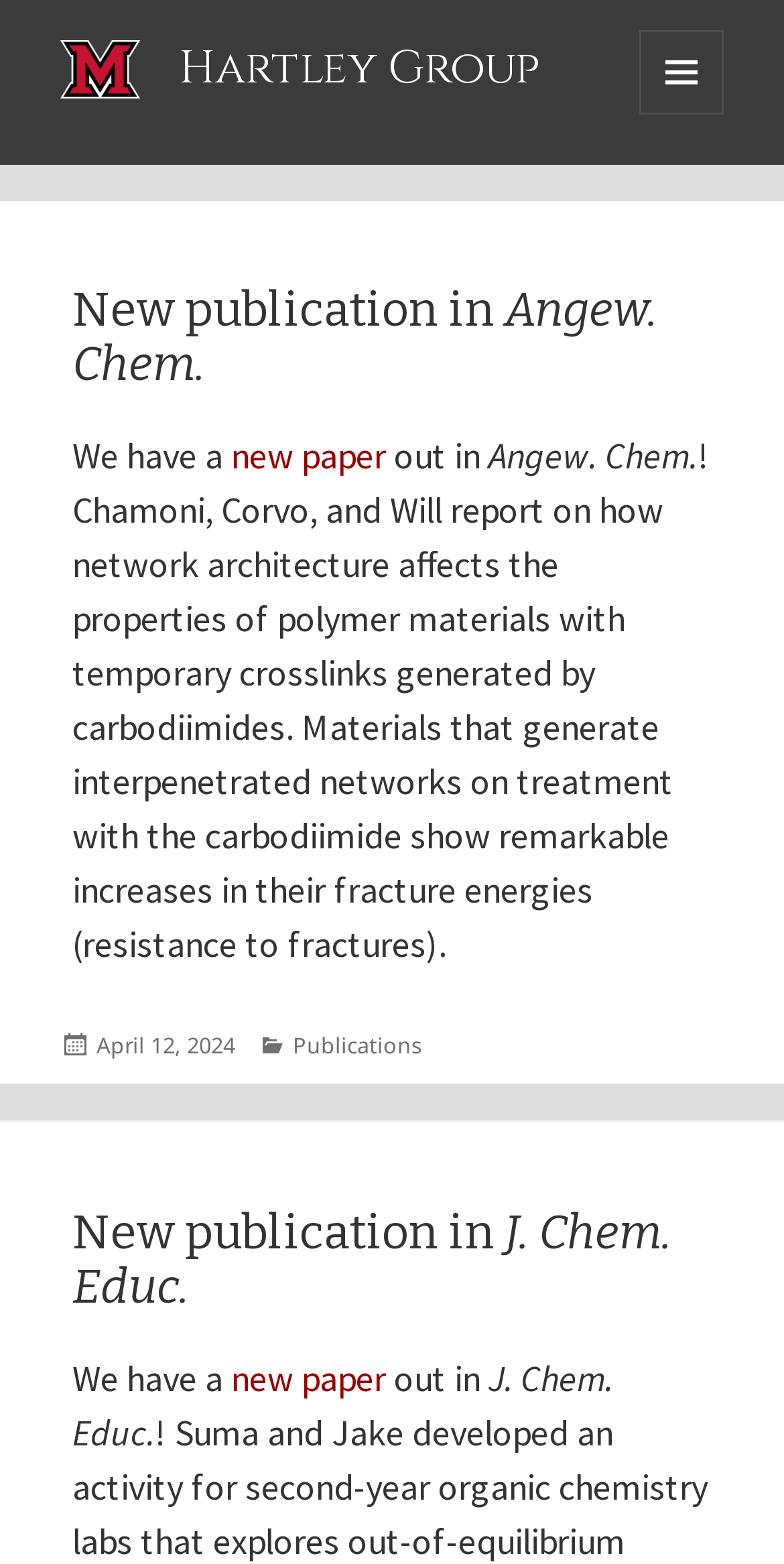Describe all the visual and textual components of the webpage comprehensively.

The webpage is a news page from the Hartley Group, featuring several articles and publications. At the top left, there is a small image, and next to it, a link to the Hartley Group. On the top right, there is a button with a menu icon, which is not expanded.

Below the top section, there is a main article section that takes up most of the page. The first article has a heading "New publication in Angew. Chem." with a link to the publication. The article text describes a new paper about polymer materials with temporary crosslinks generated by carbodiimides. The article also mentions the authors, Chamoni, Corvo, and Will.

At the bottom of the article, there is a footer section with the posting date, "April 12, 2024", and categories, including a link to "Publications".

Below the first article, there is a second article with a heading "New publication in J. Chem. Educ." with a link to the publication. The article text is similar to the first one, describing a new paper, but this time in J. Chem. Educ.